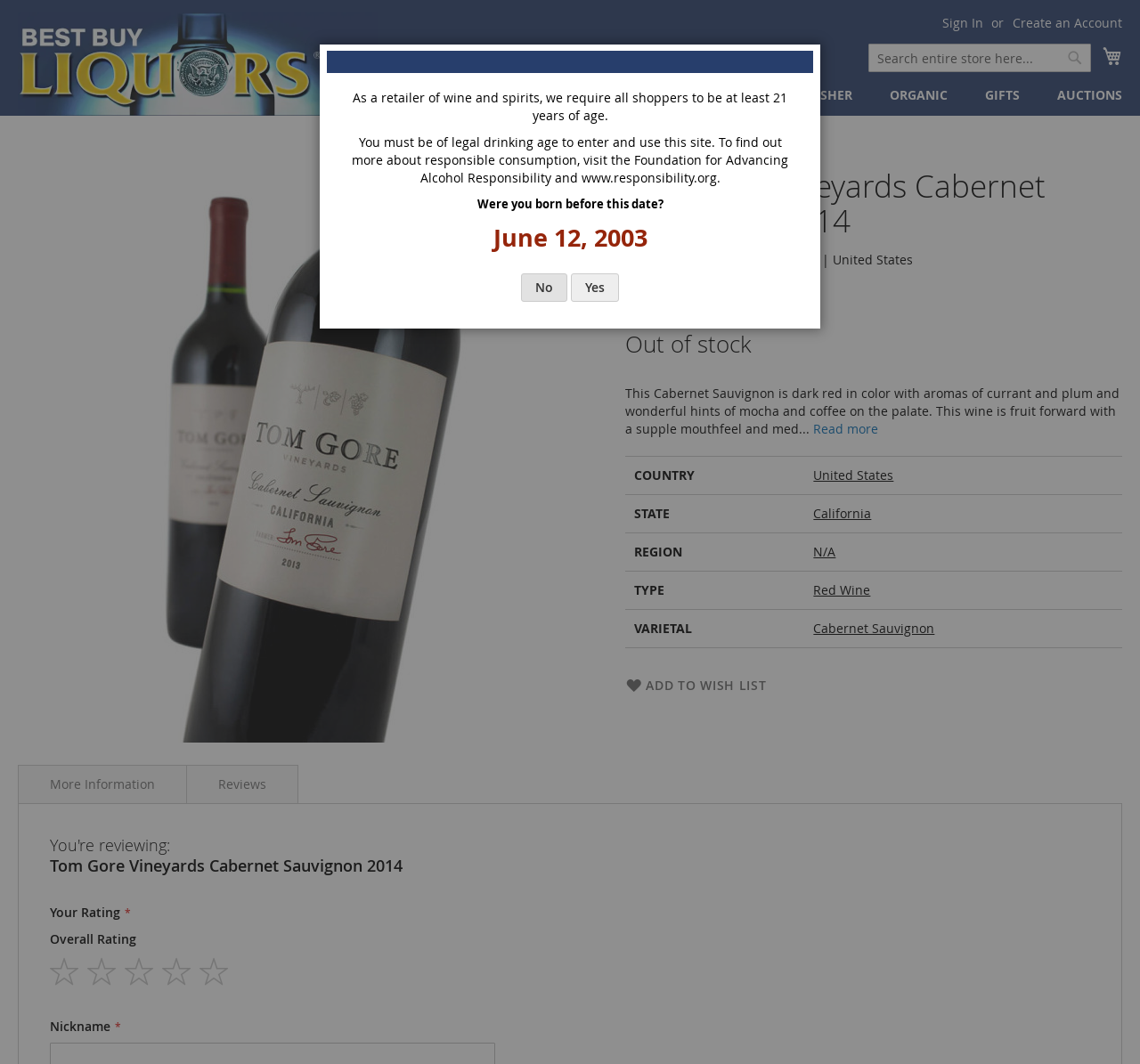Specify the bounding box coordinates of the element's area that should be clicked to execute the given instruction: "View wine details". The coordinates should be four float numbers between 0 and 1, i.e., [left, top, right, bottom].

[0.549, 0.159, 0.984, 0.223]